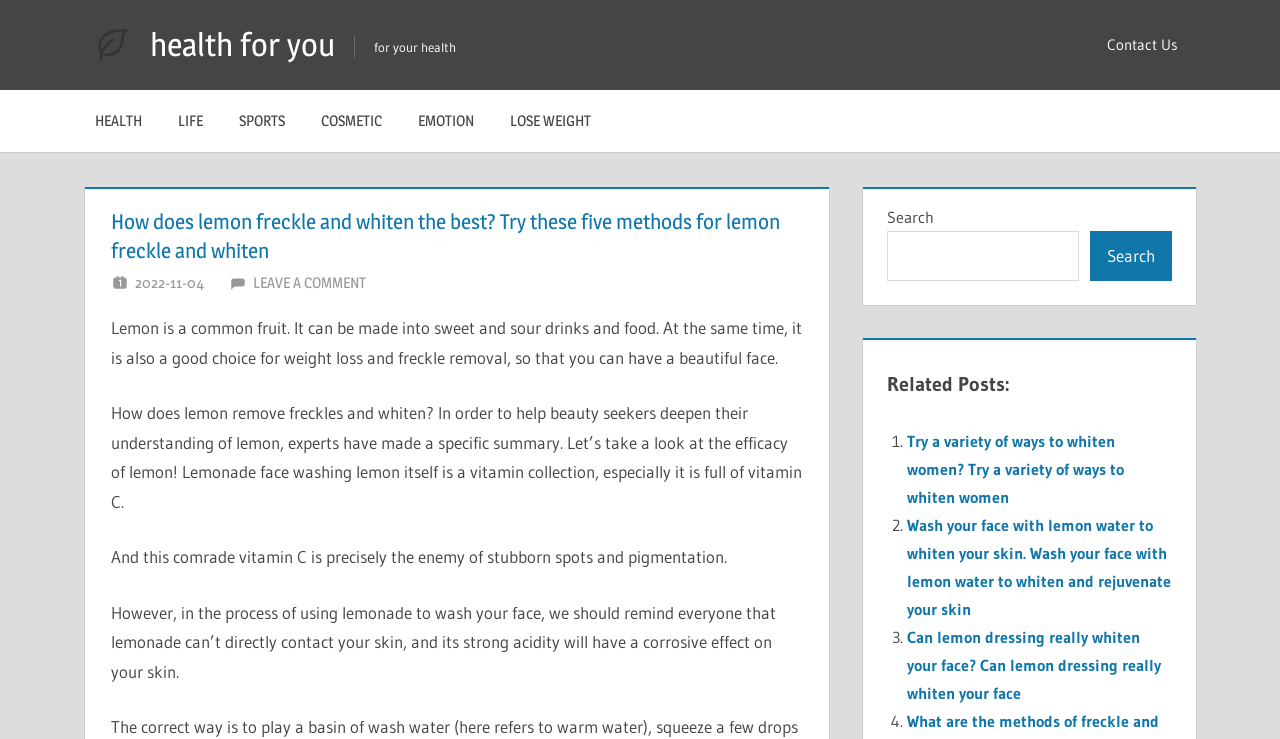Kindly determine the bounding box coordinates for the area that needs to be clicked to execute this instruction: "Click the 'HEALTH' link".

[0.06, 0.122, 0.125, 0.206]